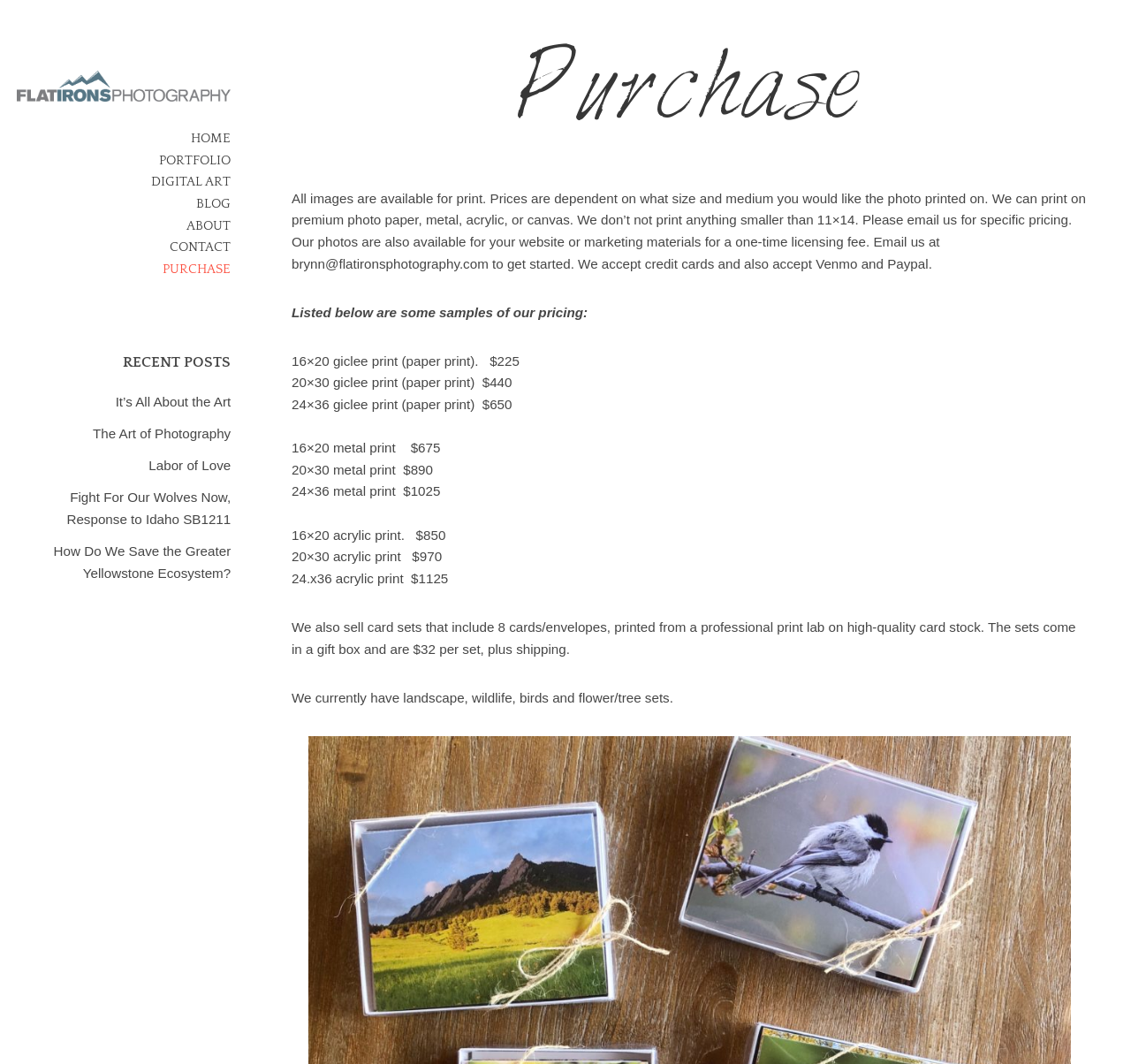Answer the following inquiry with a single word or phrase:
What is the minimum size for printing photos?

11x14